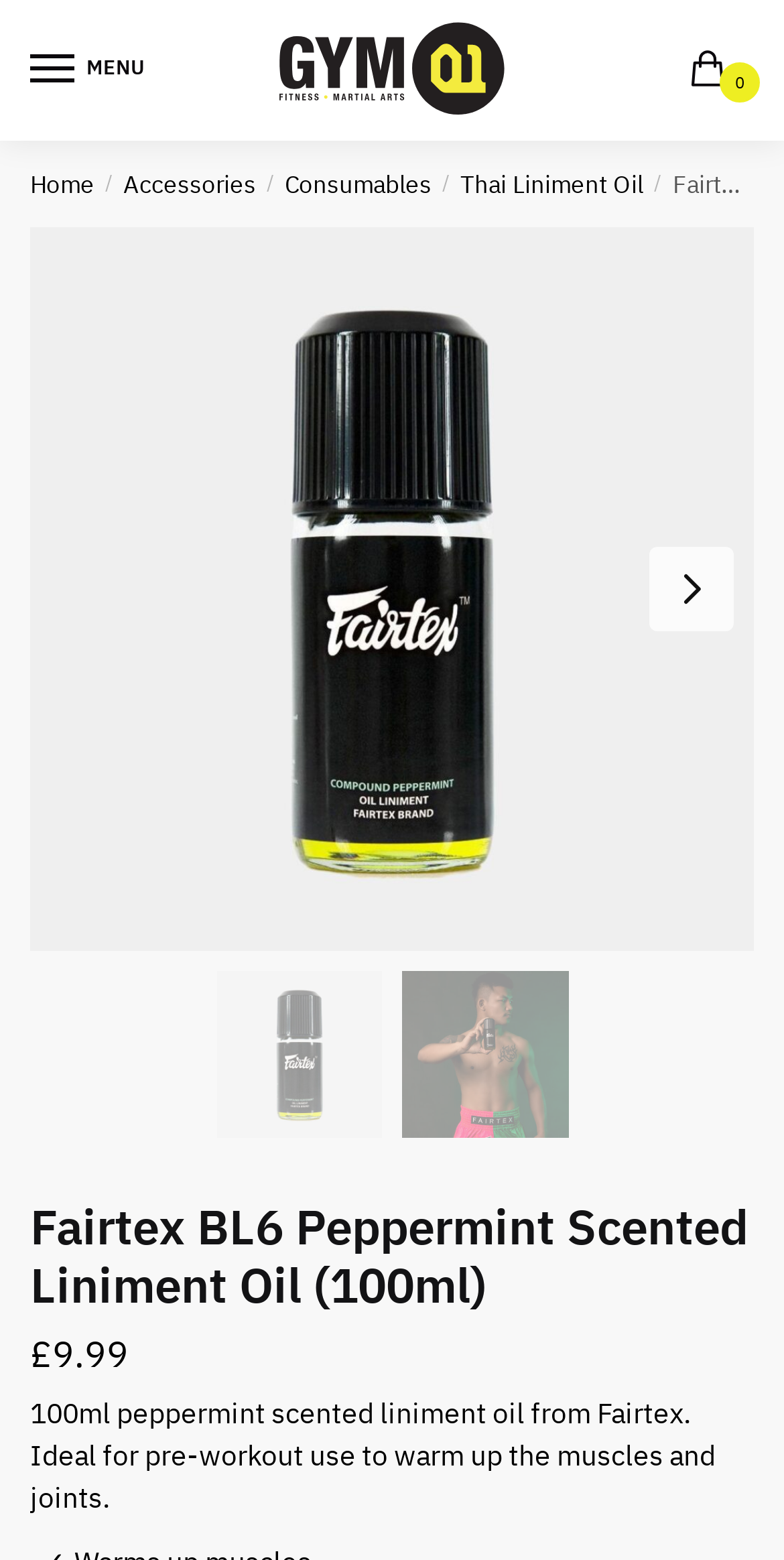Find the bounding box of the web element that fits this description: "Home".

[0.038, 0.108, 0.121, 0.128]